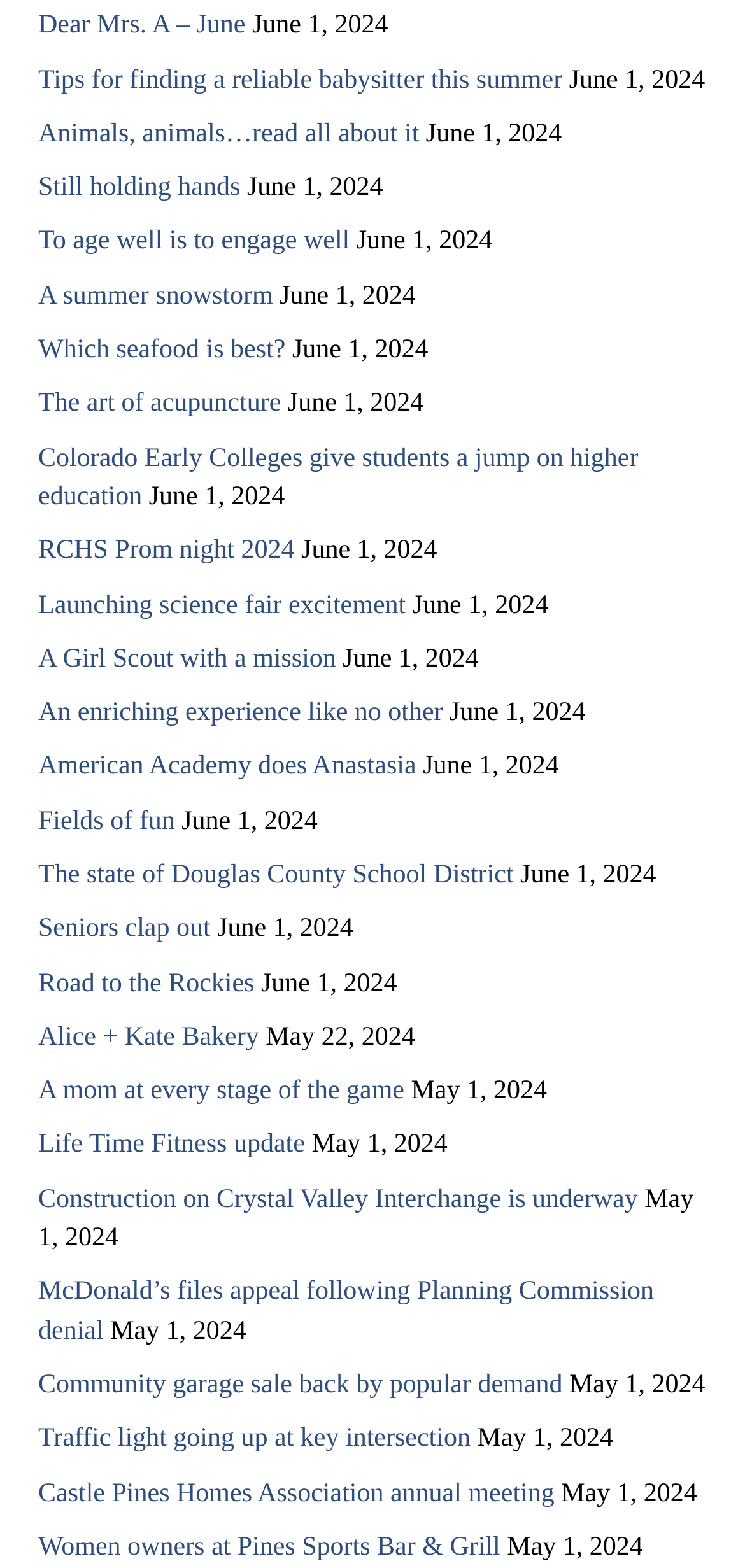Please provide the bounding box coordinates for the element that needs to be clicked to perform the instruction: "View the post 'Tips for finding a reliable babysitter this summer'". The coordinates must consist of four float numbers between 0 and 1, formatted as [left, top, right, bottom].

[0.051, 0.042, 0.755, 0.06]